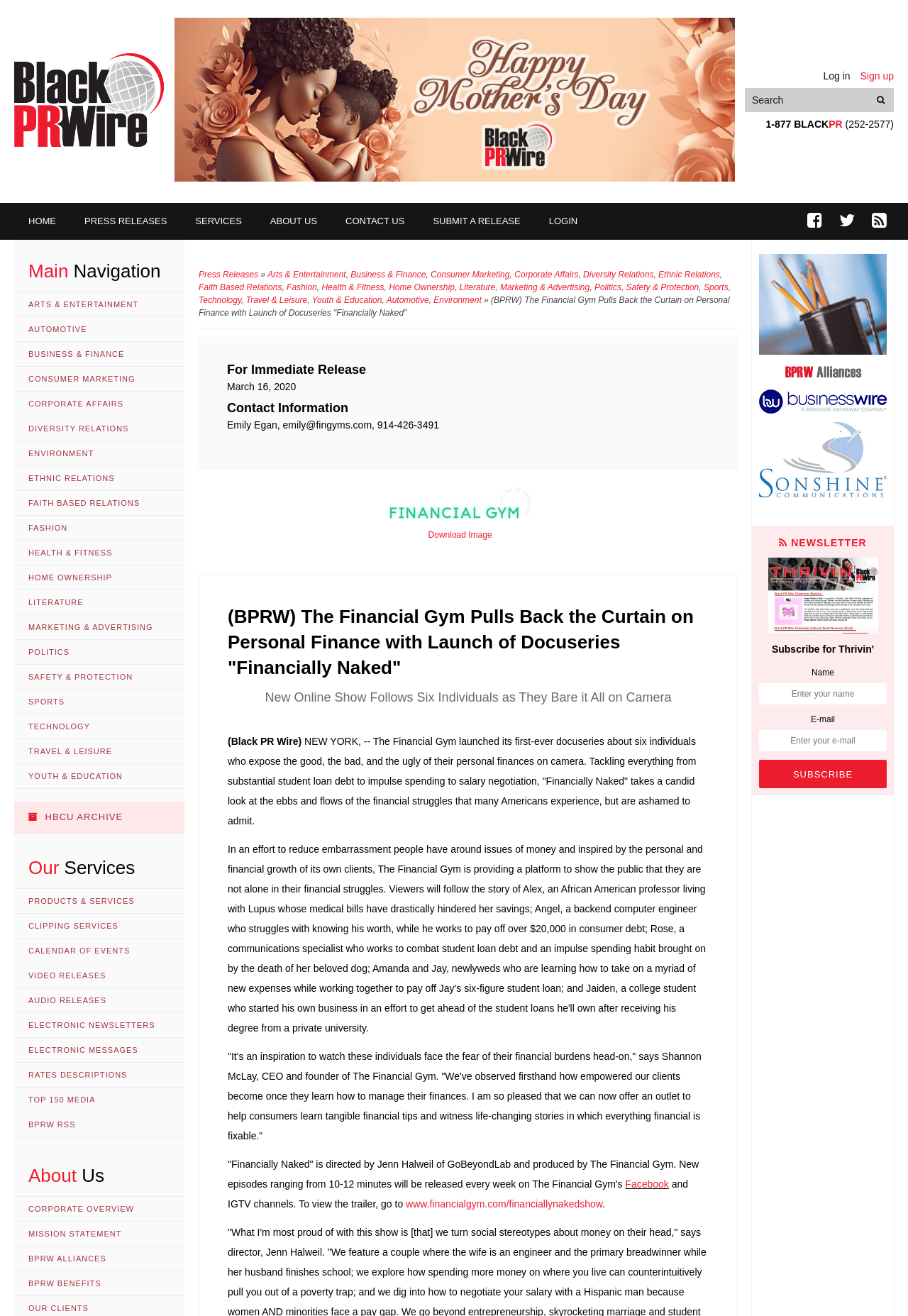How many social media links are there?
Please give a detailed and thorough answer to the question, covering all relevant points.

I counted the number of social media links at the top right corner of the webpage, which includes links to Facebook, Twitter, and RSS feed.